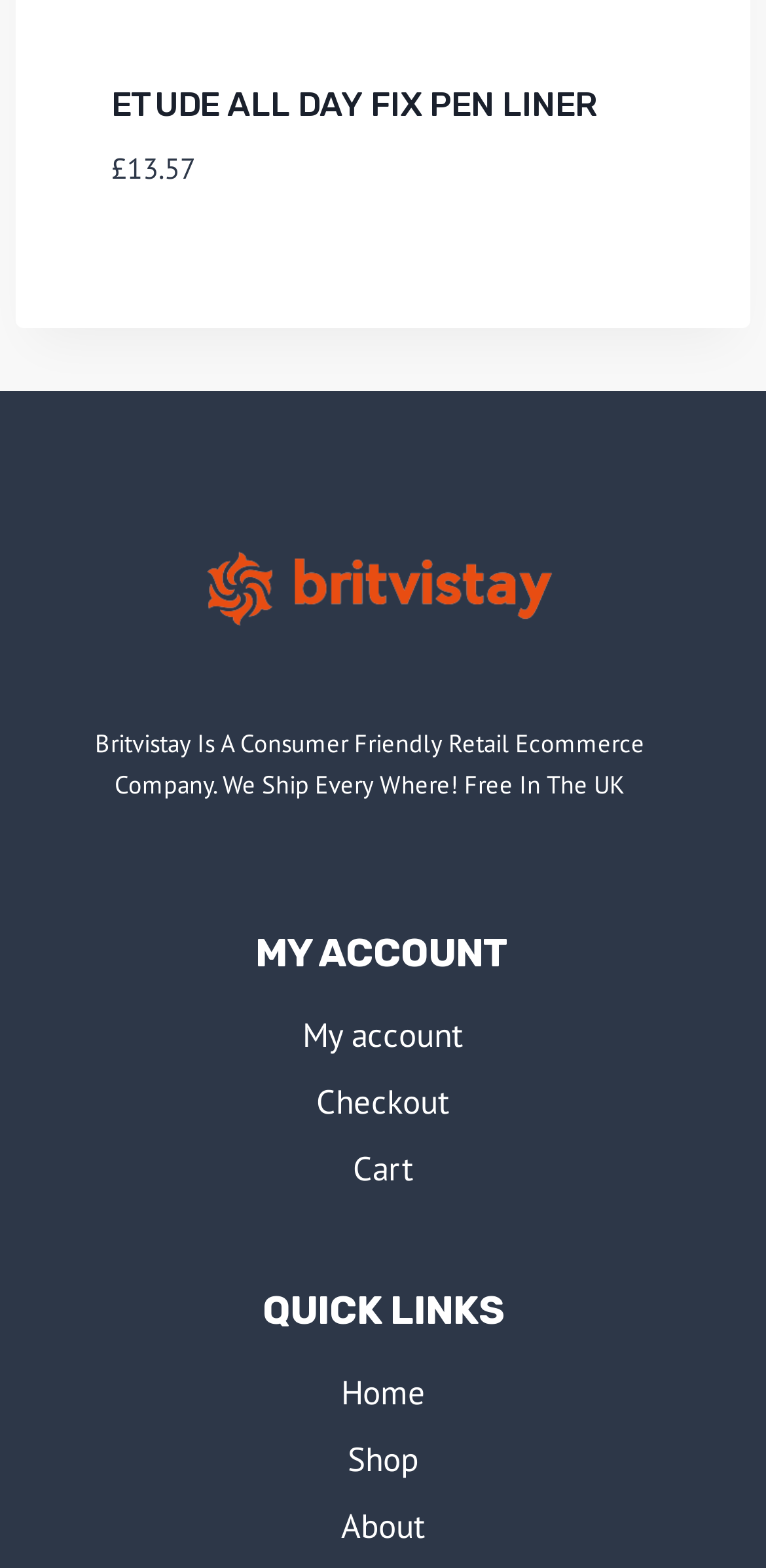How many links are there in the QUICK LINKS section?
Based on the visual information, provide a detailed and comprehensive answer.

The QUICK LINKS section contains four links: Home, Shop, About, and an unspecified link. I counted the number of links in this section to arrive at the answer.